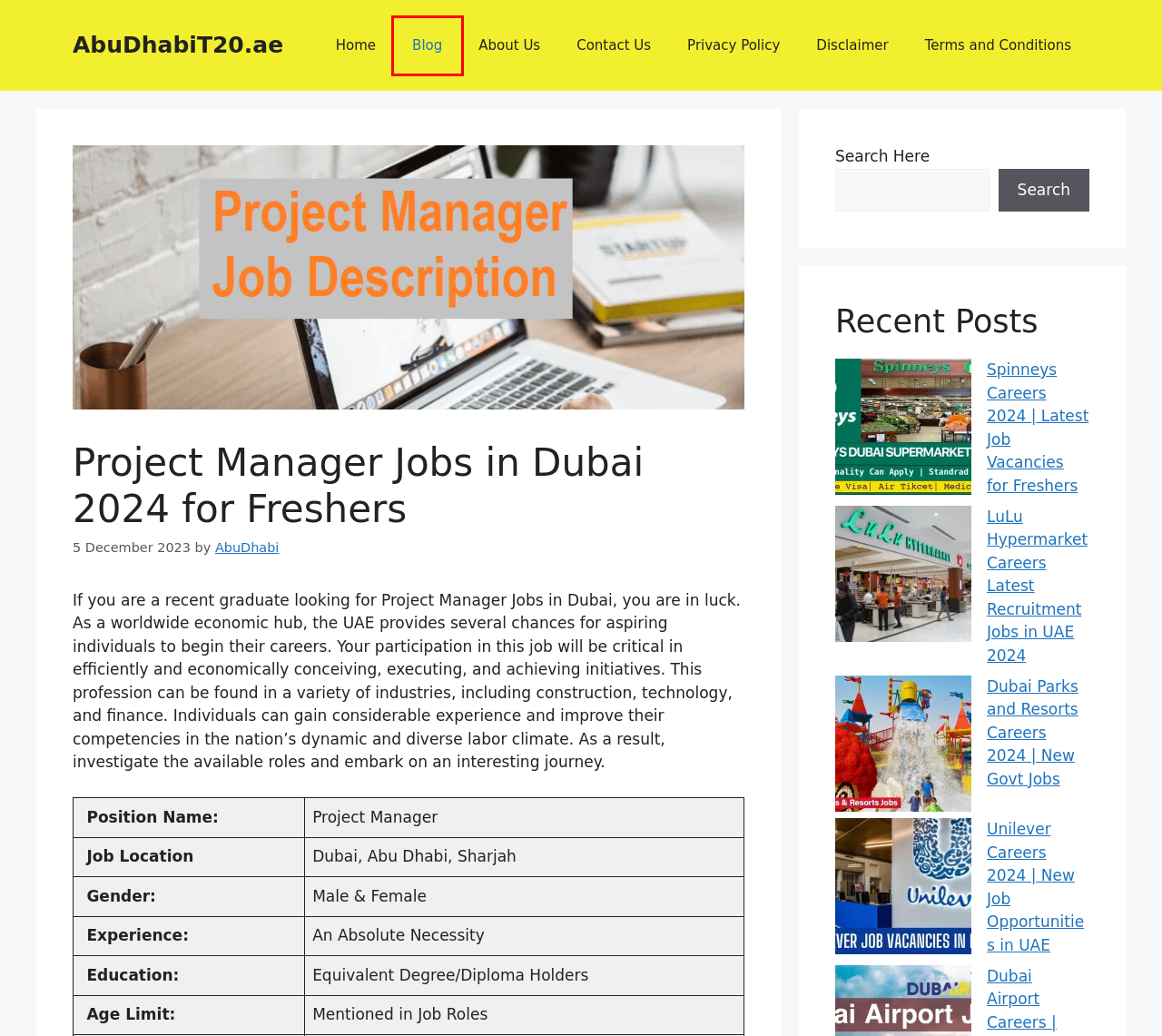You have a screenshot of a webpage with a red bounding box around a UI element. Determine which webpage description best matches the new webpage that results from clicking the element in the bounding box. Here are the candidates:
A. Dubai Parks and Resorts Careers 2024 | New Govt Jobs
B. Spinneys Careers 2024 | Latest Job Vacancies for Freshers
C. About Us
D. Contact Us
E. Abu Dhabi T20
F. LuLu Hypermarket Careers Latest Recruitment Jobs in UAE 2024
G. Blog Archives - AbuDhabiT20.ae
H. Unilever Careers 2024 | New Job Opportunities in UAE

G